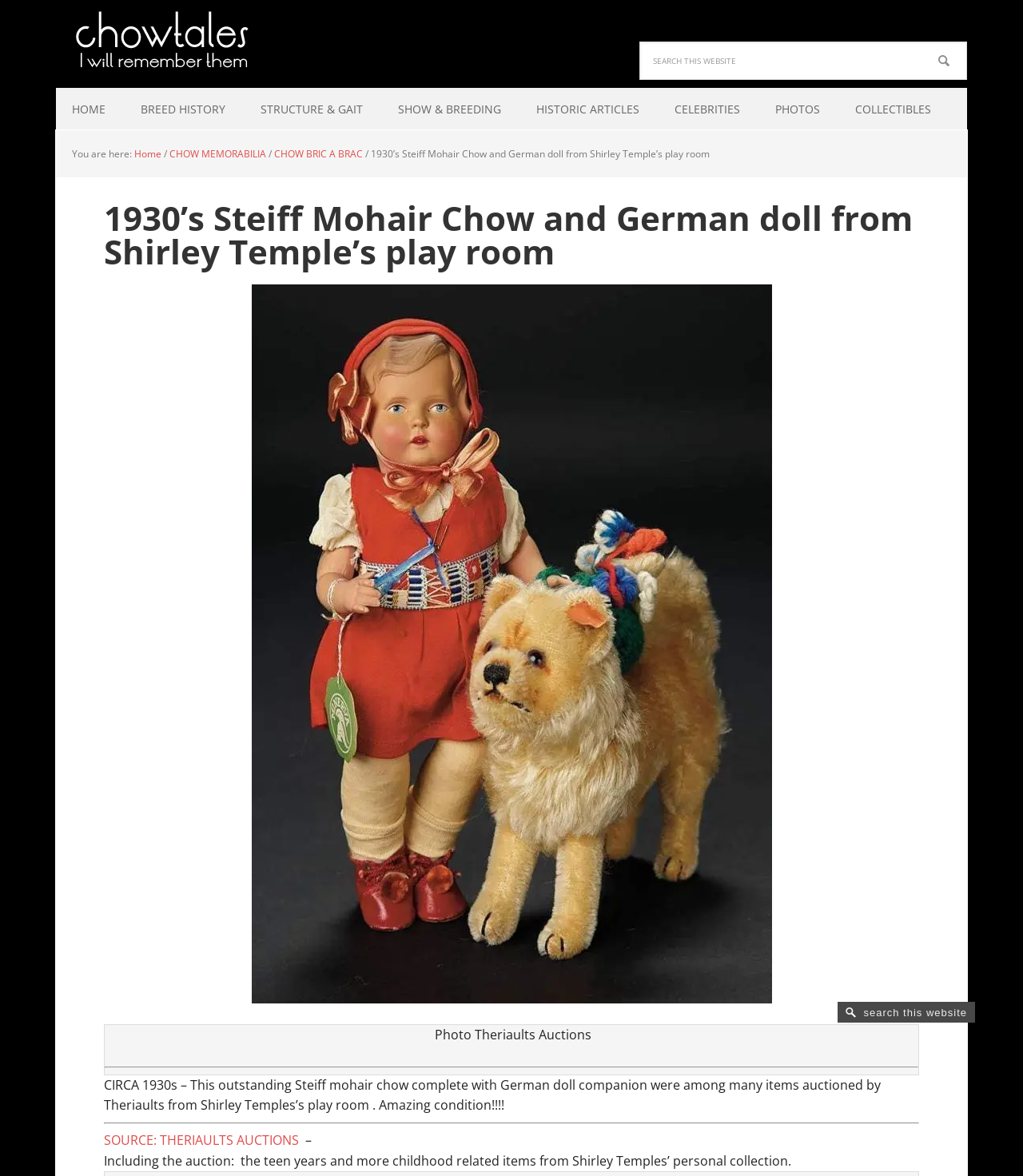Show the bounding box coordinates for the element that needs to be clicked to execute the following instruction: "Search this website". Provide the coordinates in the form of four float numbers between 0 and 1, i.e., [left, top, right, bottom].

[0.625, 0.035, 0.945, 0.075]